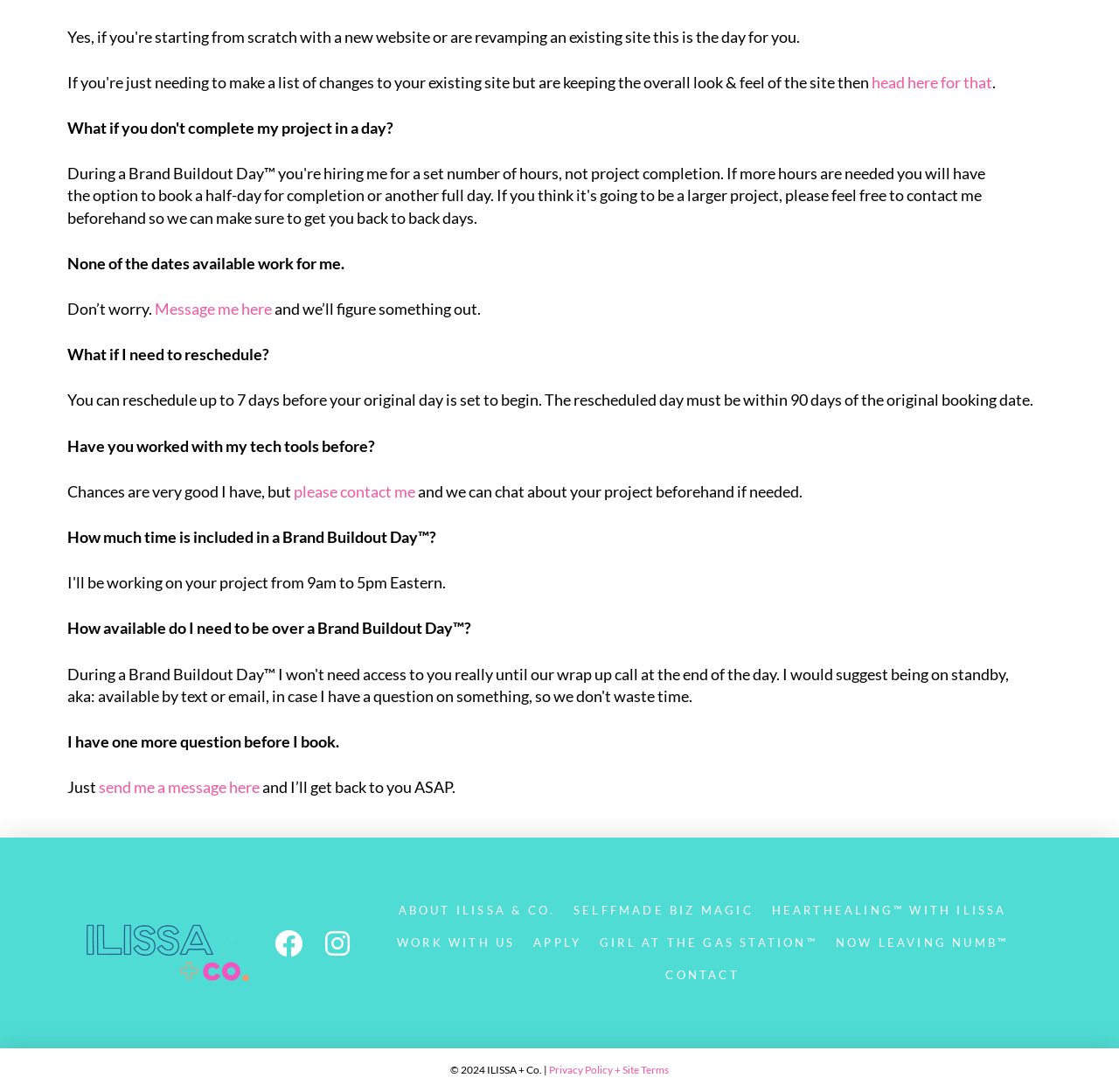What is the availability required for a Brand Buildout Day?
Analyze the image and provide a thorough answer to the question.

The webpage asks 'How available do I need to be over a Brand Buildout Day?' implying that some level of availability is required for the event, although the exact details are not specified.